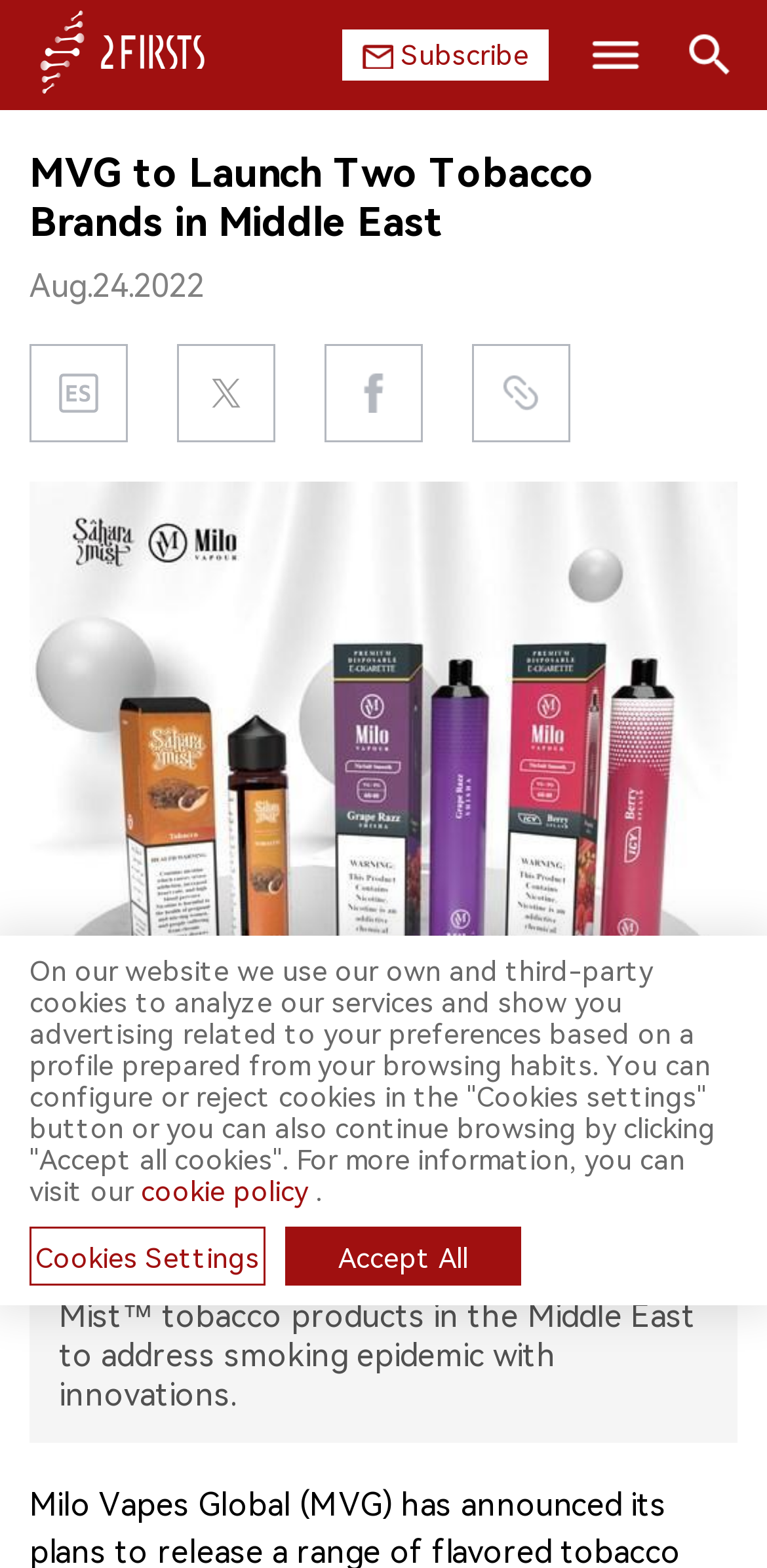Show me the bounding box coordinates of the clickable region to achieve the task as per the instruction: "go to home page".

None